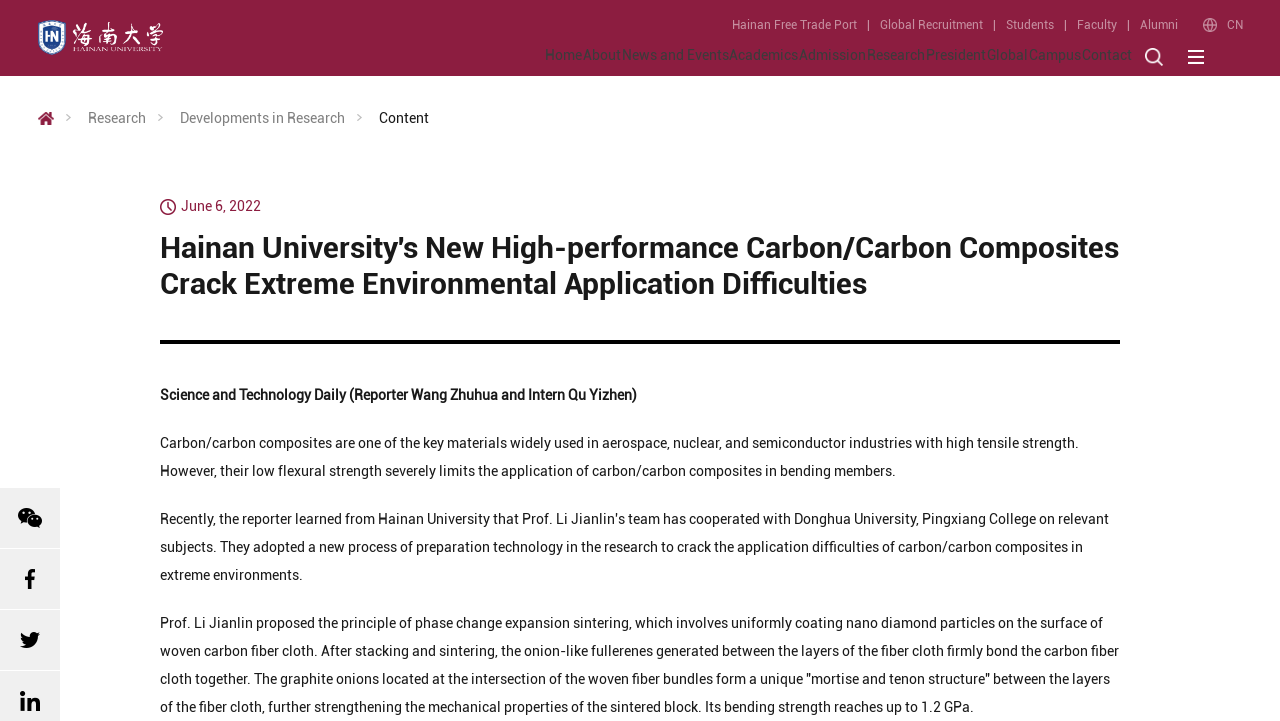Provide your answer in one word or a succinct phrase for the question: 
What is the date of the news article?

June 6, 2022